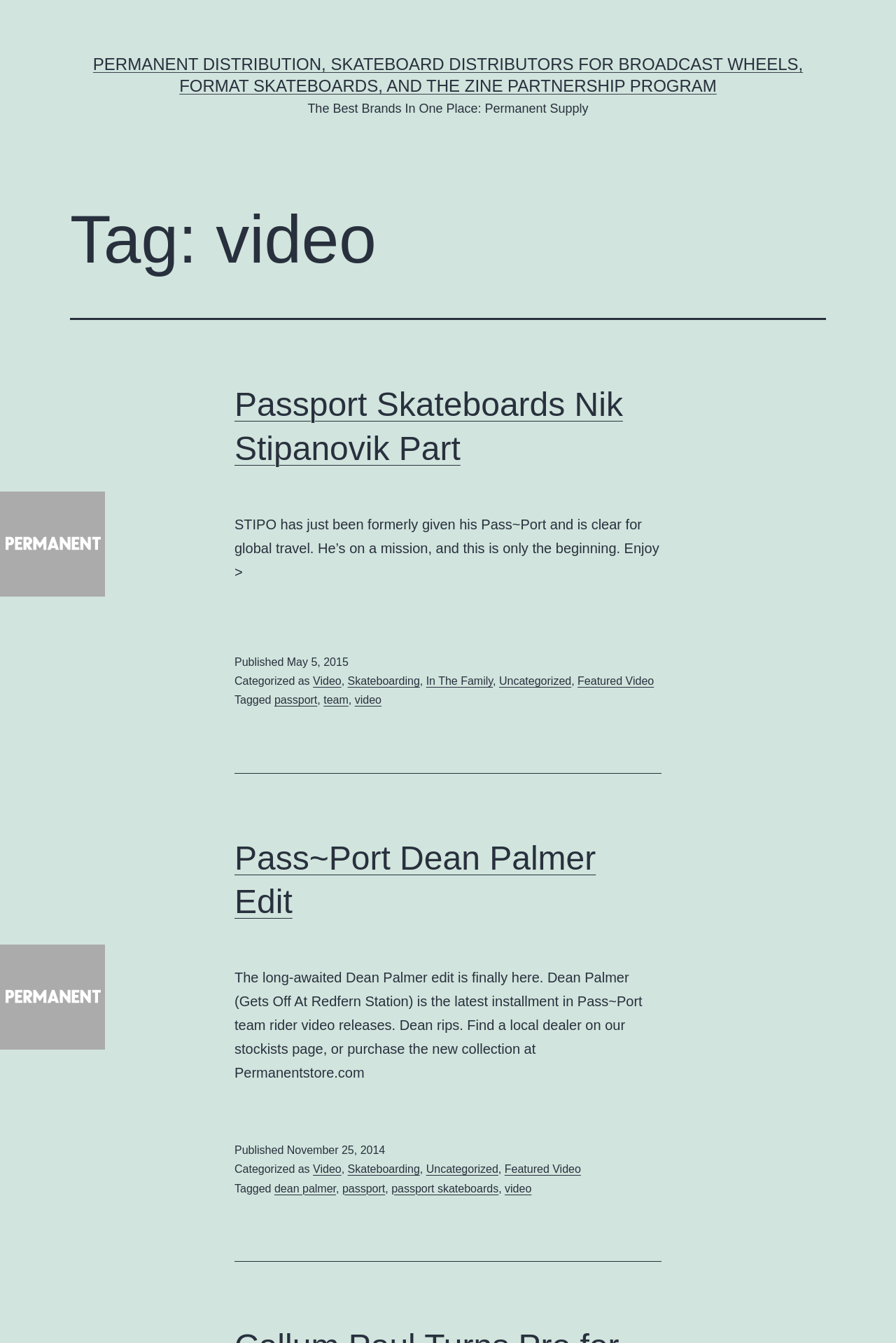Identify the bounding box coordinates for the element you need to click to achieve the following task: "Click on the link to Permanentstore.com". The coordinates must be four float values ranging from 0 to 1, formatted as [left, top, right, bottom].

[0.262, 0.722, 0.717, 0.805]